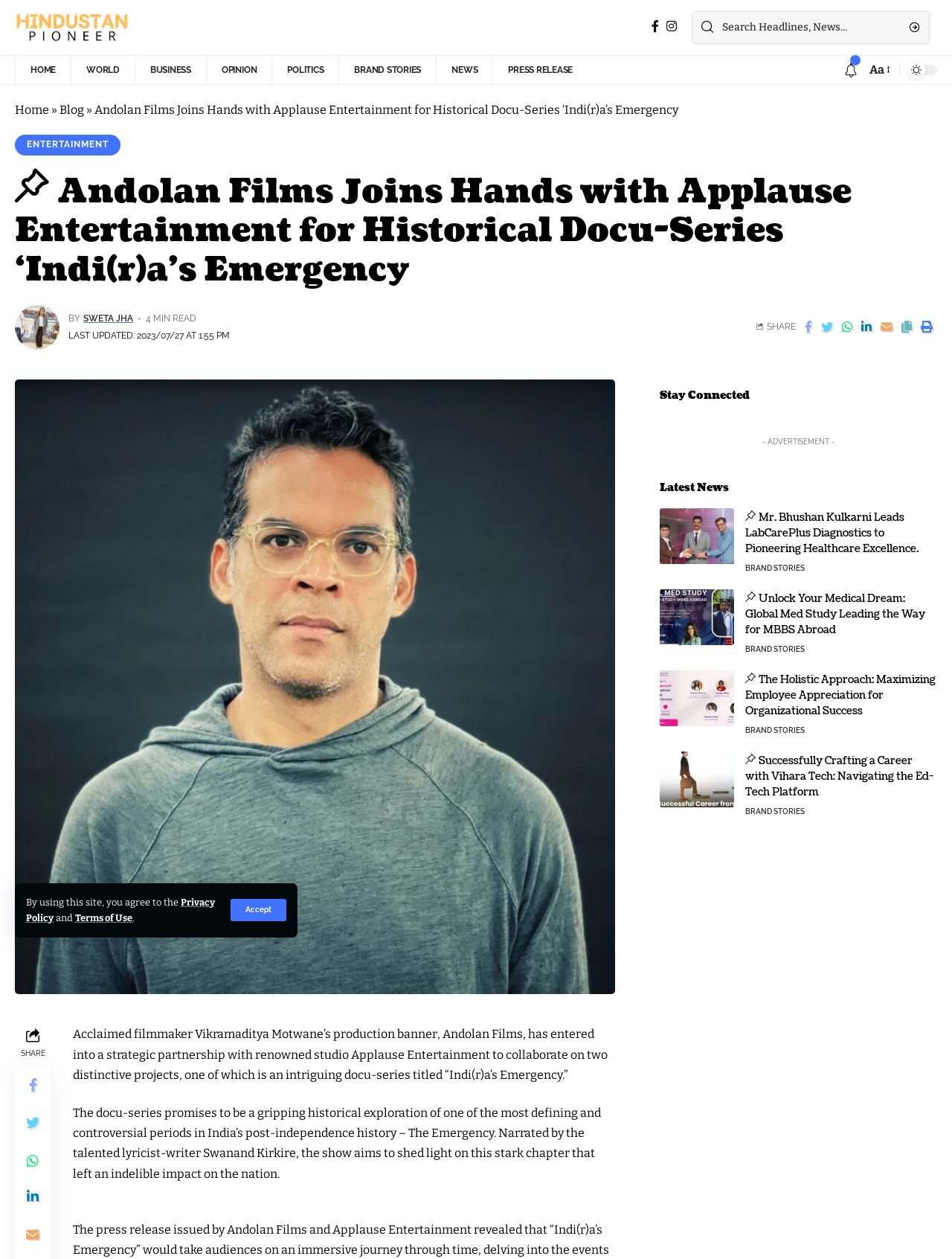Identify the bounding box coordinates of the clickable region required to complete the instruction: "Click the 'Subscribe' button". The coordinates should be given as four float numbers within the range of 0 and 1, i.e., [left, top, right, bottom].

None